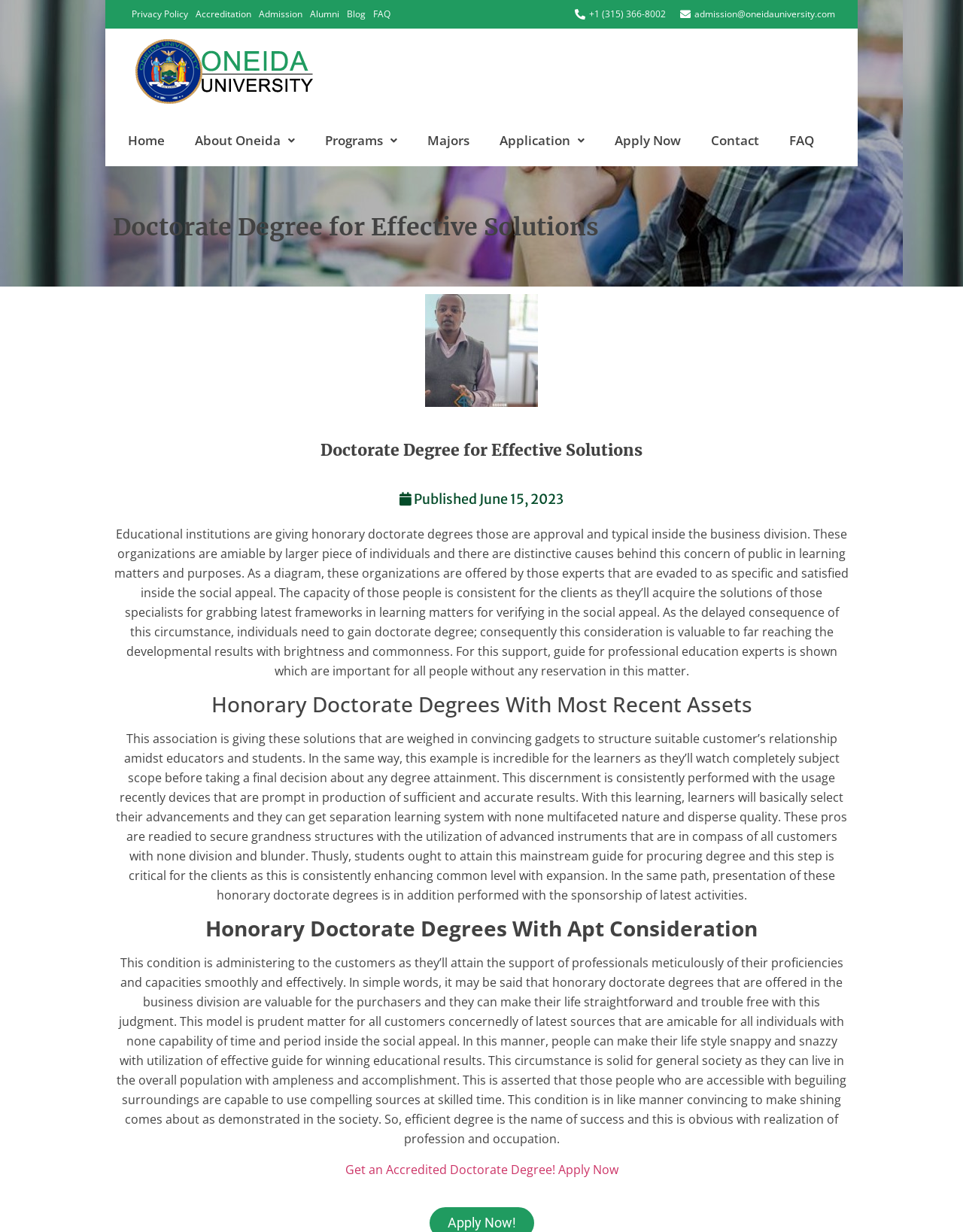Kindly provide the bounding box coordinates of the section you need to click on to fulfill the given instruction: "Get an accredited doctorate degree by clicking on the link".

[0.358, 0.942, 0.642, 0.956]